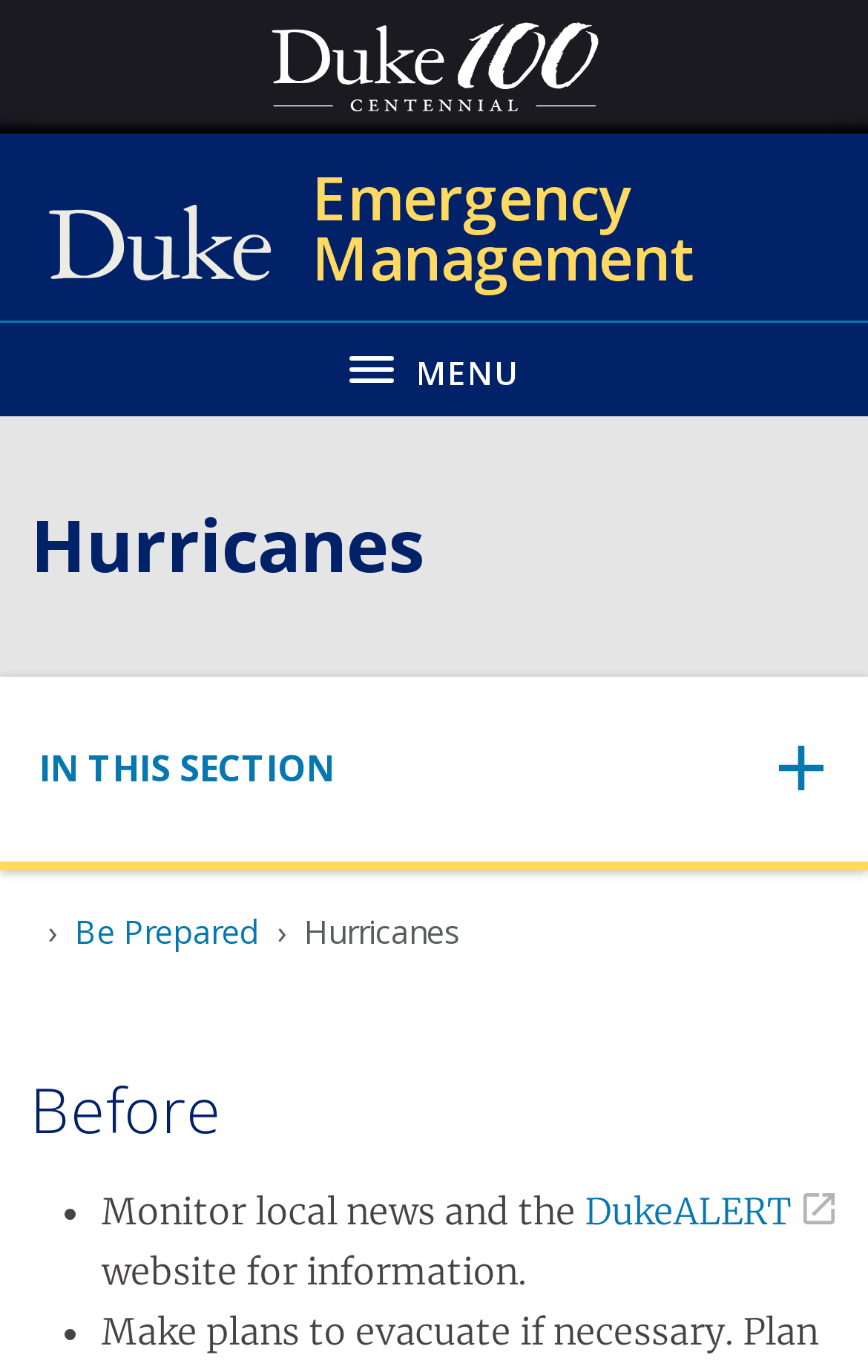Use a single word or phrase to answer this question: 
What is the logo on the top right corner?

Duke 100 Centennial logo